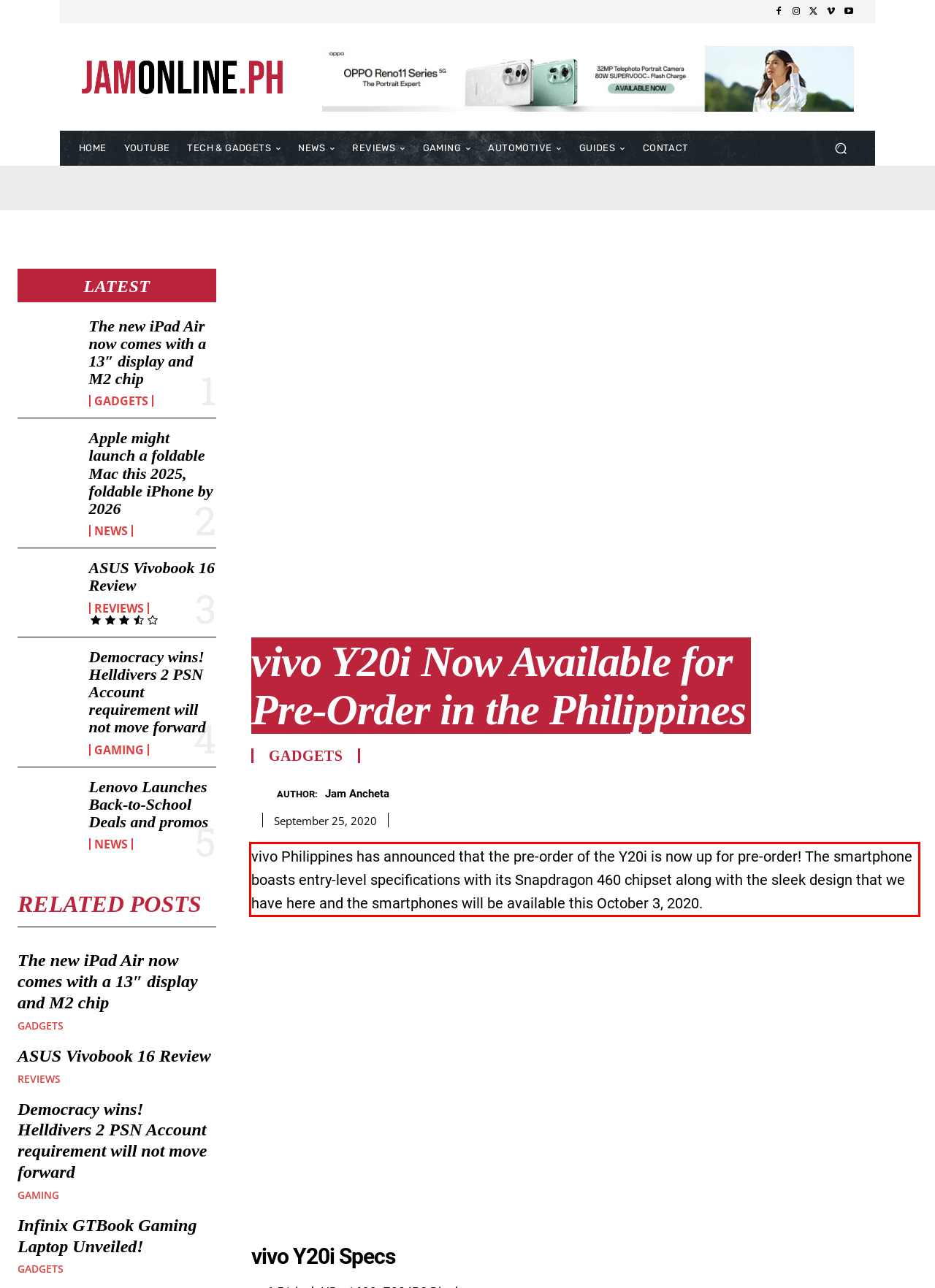You are provided with a screenshot of a webpage containing a red bounding box. Please extract the text enclosed by this red bounding box.

vivo Philippines has announced that the pre-order of the Y20i is now up for pre-order! The smartphone boasts entry-level specifications with its Snapdragon 460 chipset along with the sleek design that we have here and the smartphones will be available this October 3, 2020.